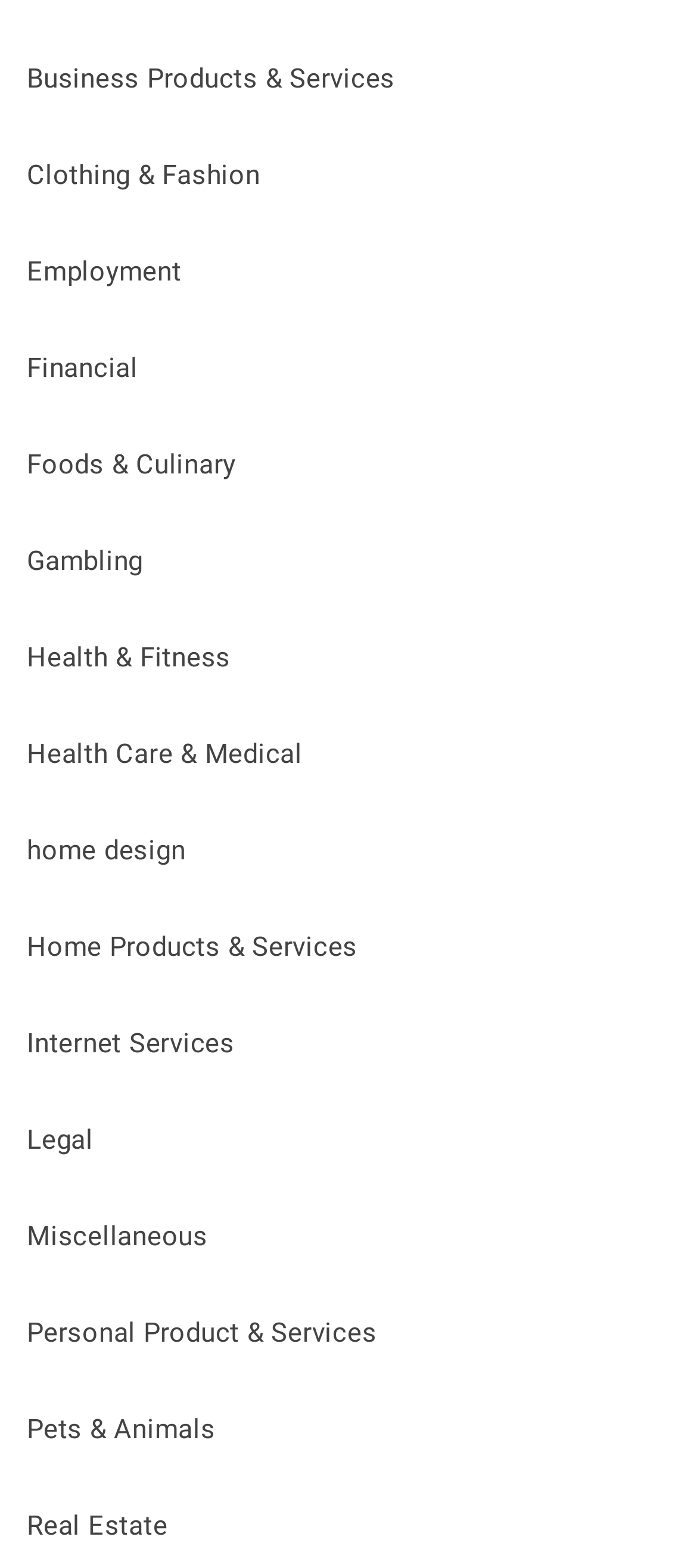Please reply to the following question using a single word or phrase: 
What is the first category listed?

Business Products & Services